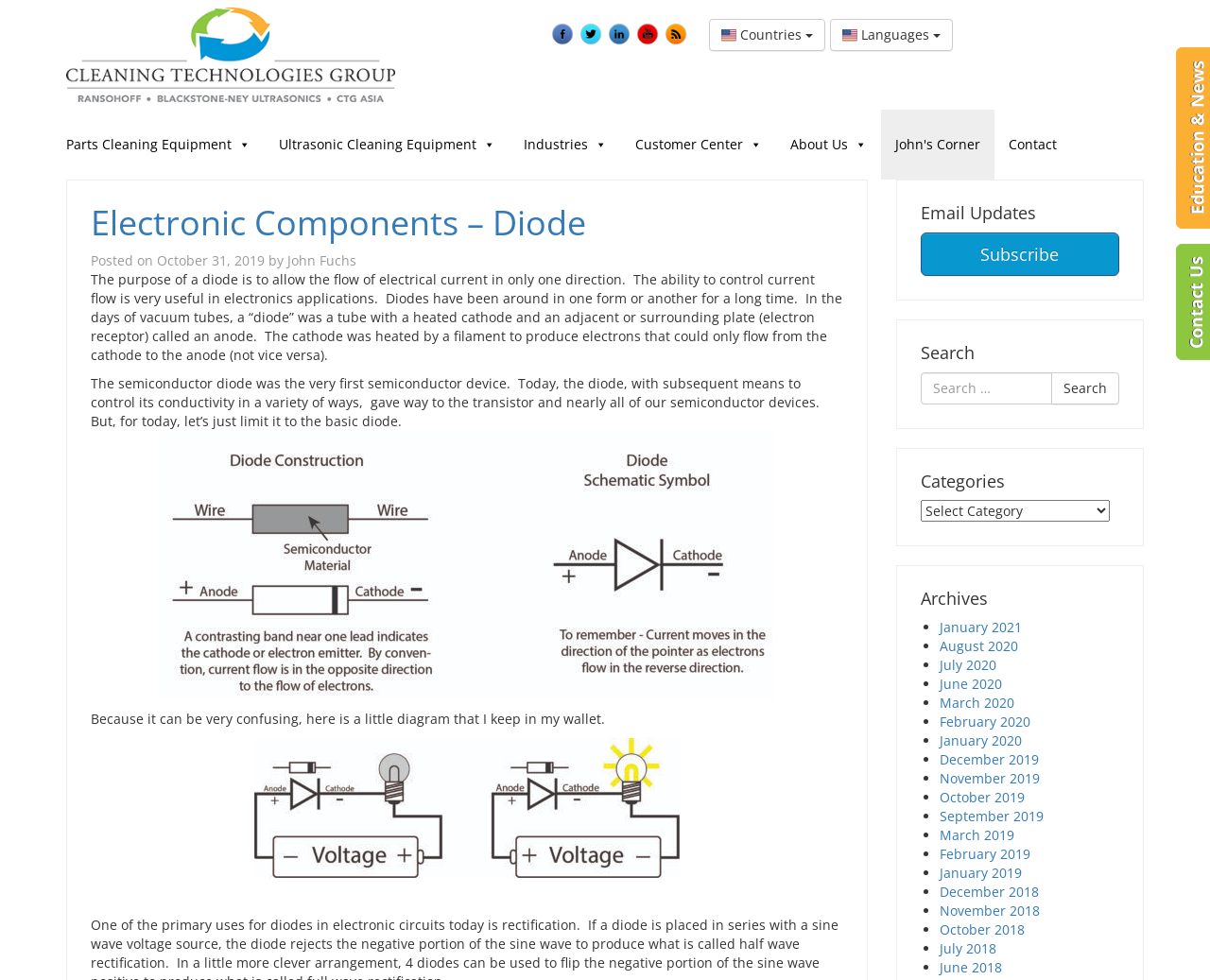Locate the bounding box coordinates of the area that needs to be clicked to fulfill the following instruction: "View the 'About Us' page". The coordinates should be in the format of four float numbers between 0 and 1, namely [left, top, right, bottom].

[0.641, 0.112, 0.728, 0.183]